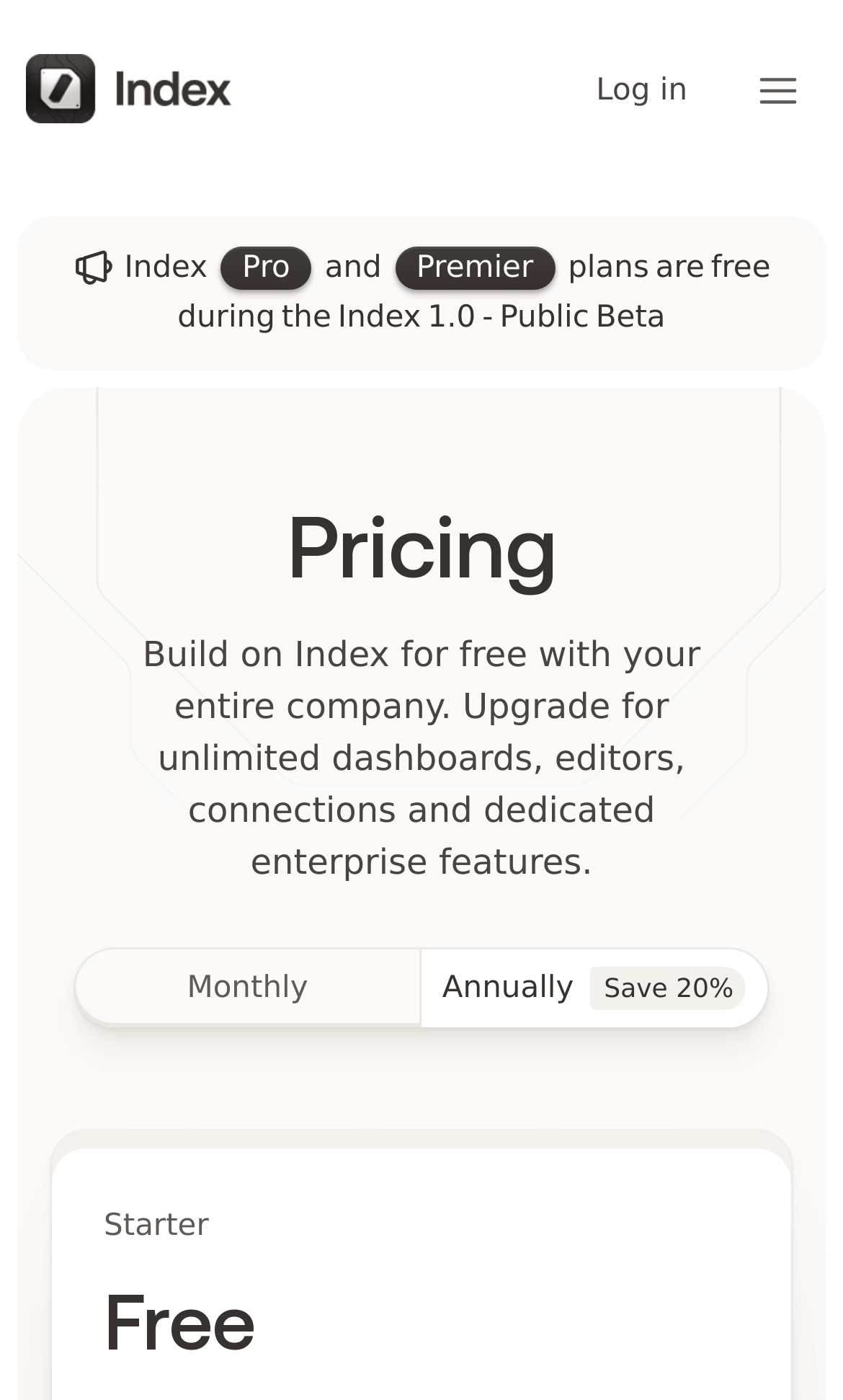Construct a comprehensive description capturing every detail on the webpage.

The webpage is about the pricing of Index, a platform that allows users to build and upgrade their dashboards, editors, connections, and enterprise features. At the top left corner, there is the Index logo, accompanied by three buttons to copy the logo as SVG. 

On the top right corner, there are two links: "Log in" and a menu button with an icon. Below the logo, there is a canvas element that spans almost the entire width of the page. 

The main content of the page is divided into two sections. The first section has a heading "Pricing" and a paragraph of text that describes the pricing plan, which is free for building with the entire company and offers an upgrade option for unlimited features. 

The second section has two buttons, "Monthly" and "Annually Save 20%", which are likely payment options. Below these buttons, there is a table or grid with two rows, each containing two columns. The first column has the labels "Starter" and "Free", and the second column likely contains the corresponding prices or details, although the exact information is not provided.